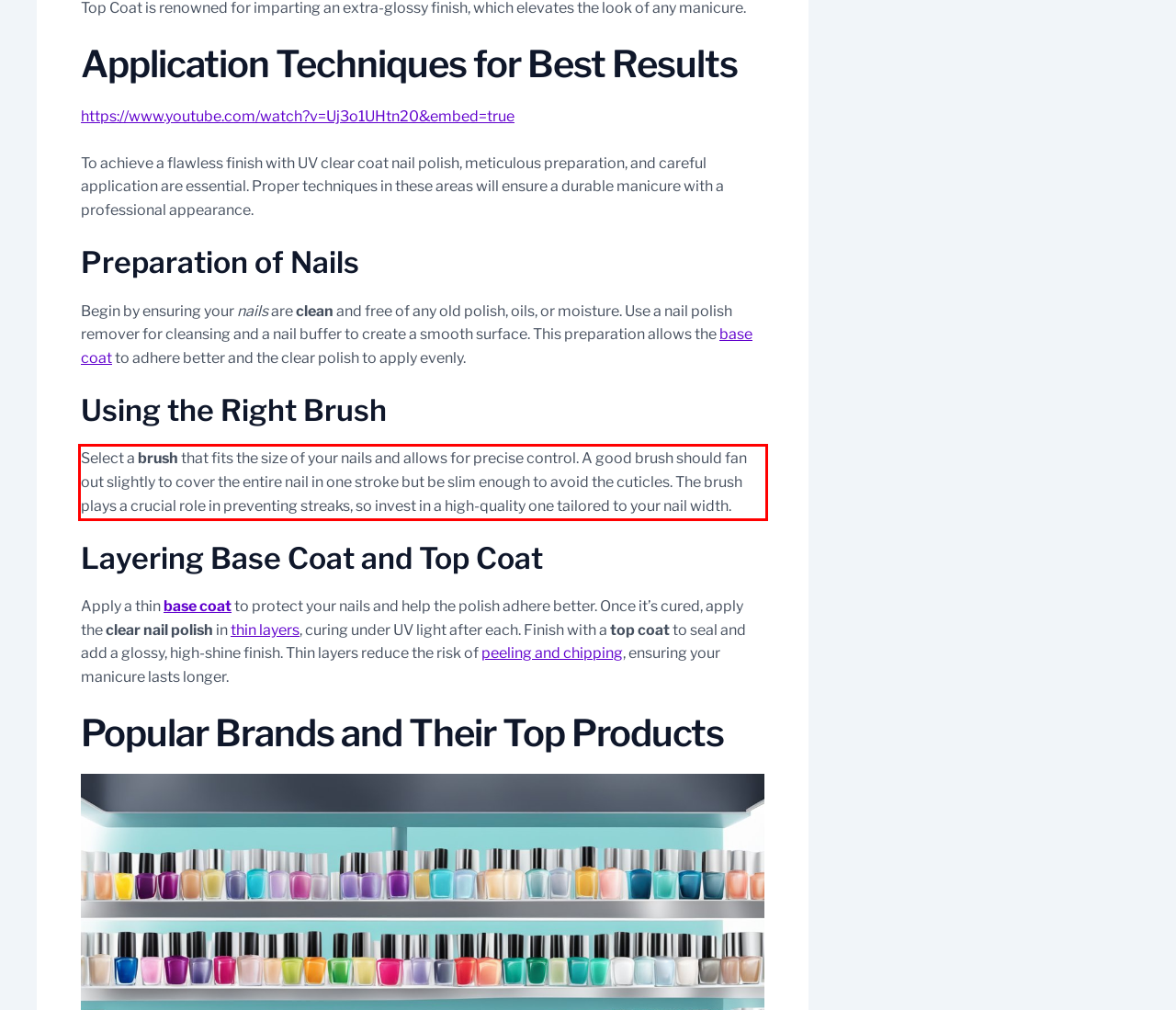Identify the text within the red bounding box on the webpage screenshot and generate the extracted text content.

Select a brush that fits the size of your nails and allows for precise control. A good brush should fan out slightly to cover the entire nail in one stroke but be slim enough to avoid the cuticles. The brush plays a crucial role in preventing streaks, so invest in a high-quality one tailored to your nail width.